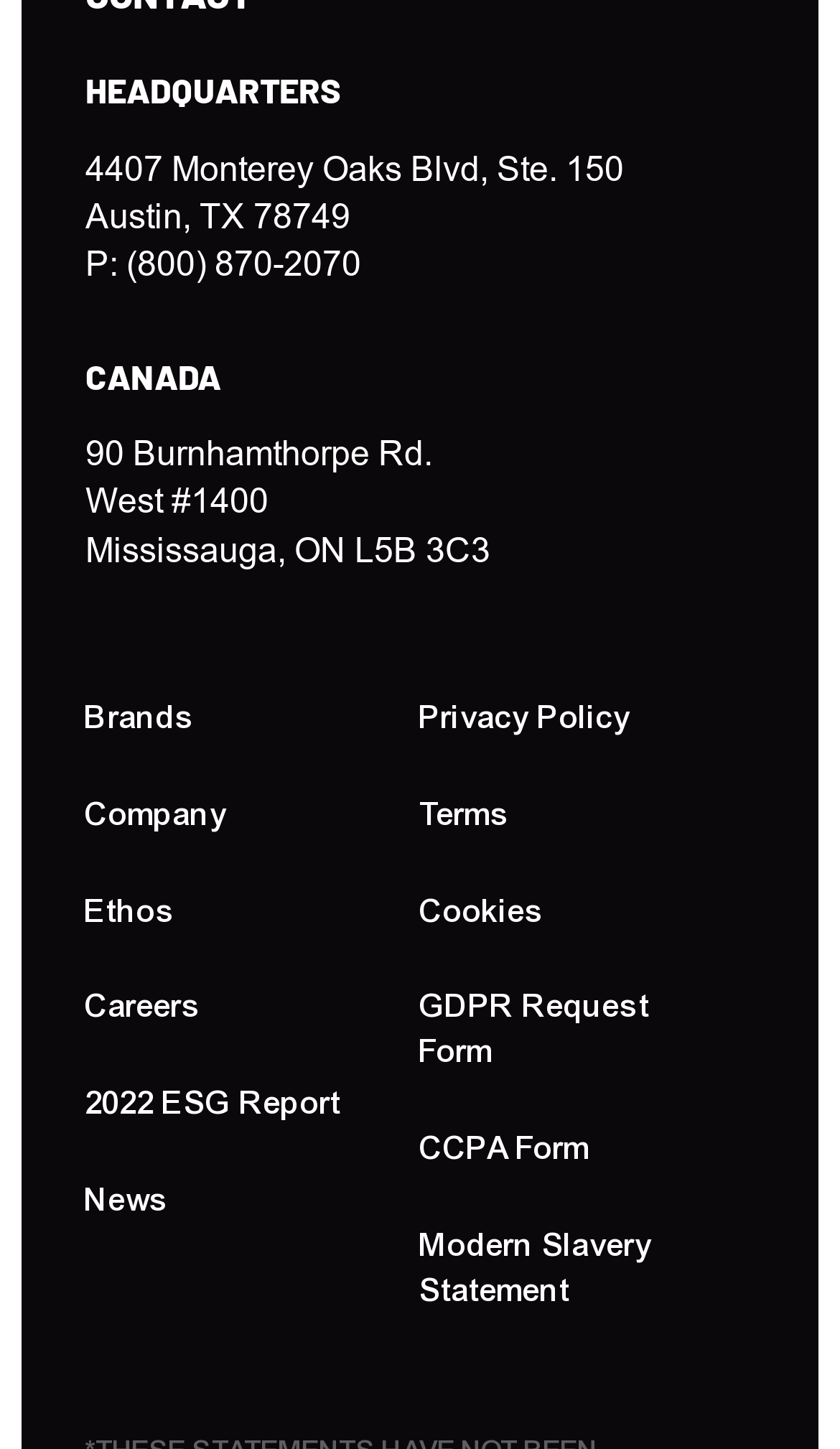Please locate the UI element described by "parent_node: 0 aria-label="Open navigation menu"" and provide its bounding box coordinates.

None